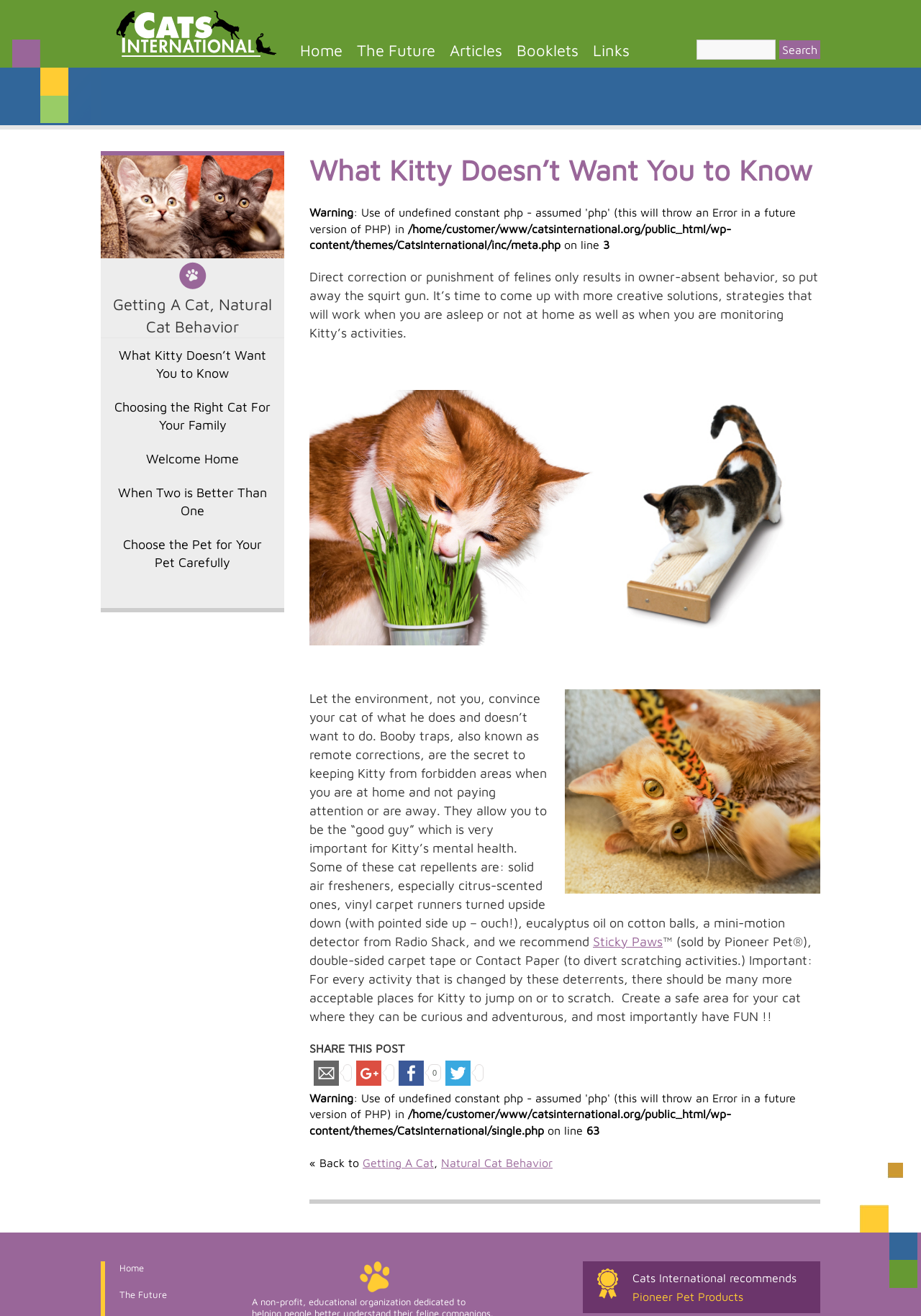Identify the bounding box for the UI element that is described as follows: "Google".

[0.382, 0.81, 0.428, 0.819]